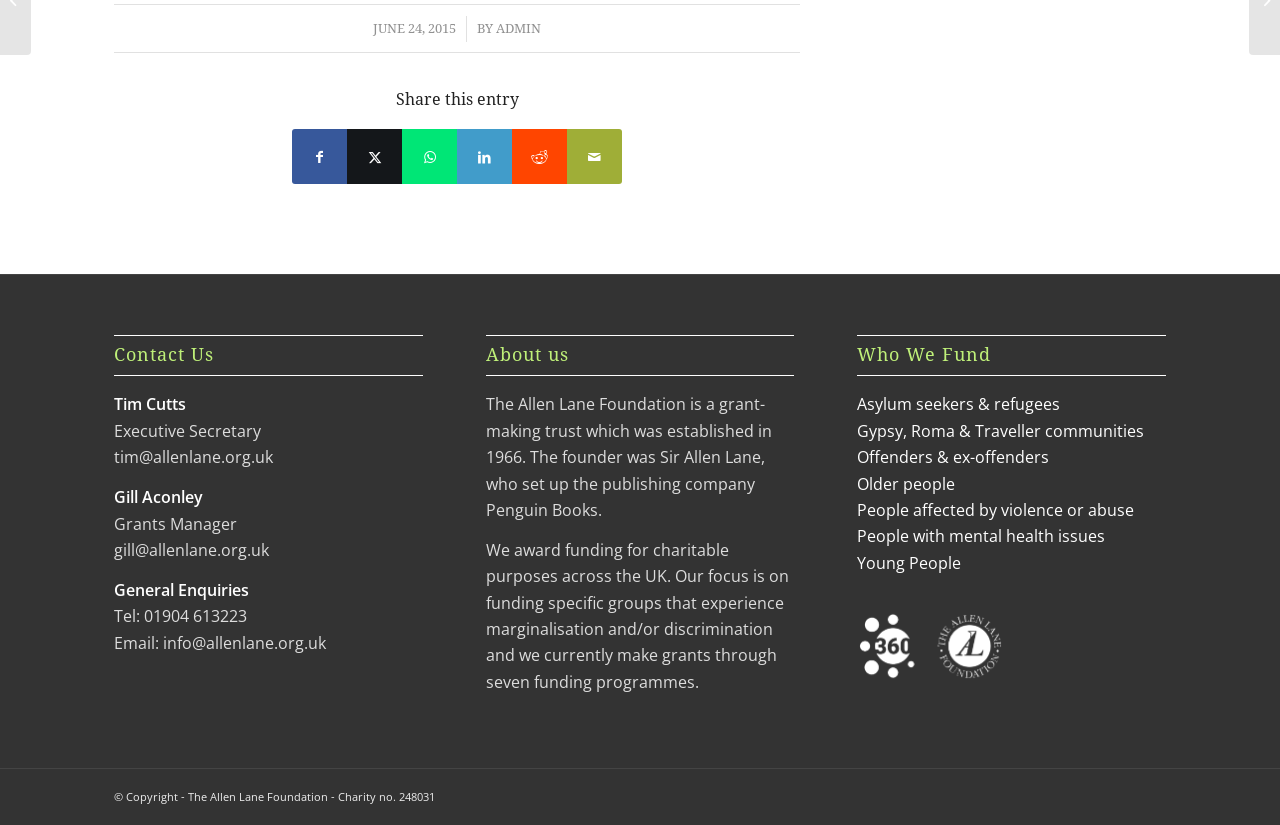Given the description of the UI element: "Asylum seekers & refugees", predict the bounding box coordinates in the form of [left, top, right, bottom], with each value being a float between 0 and 1.

[0.67, 0.477, 0.828, 0.503]